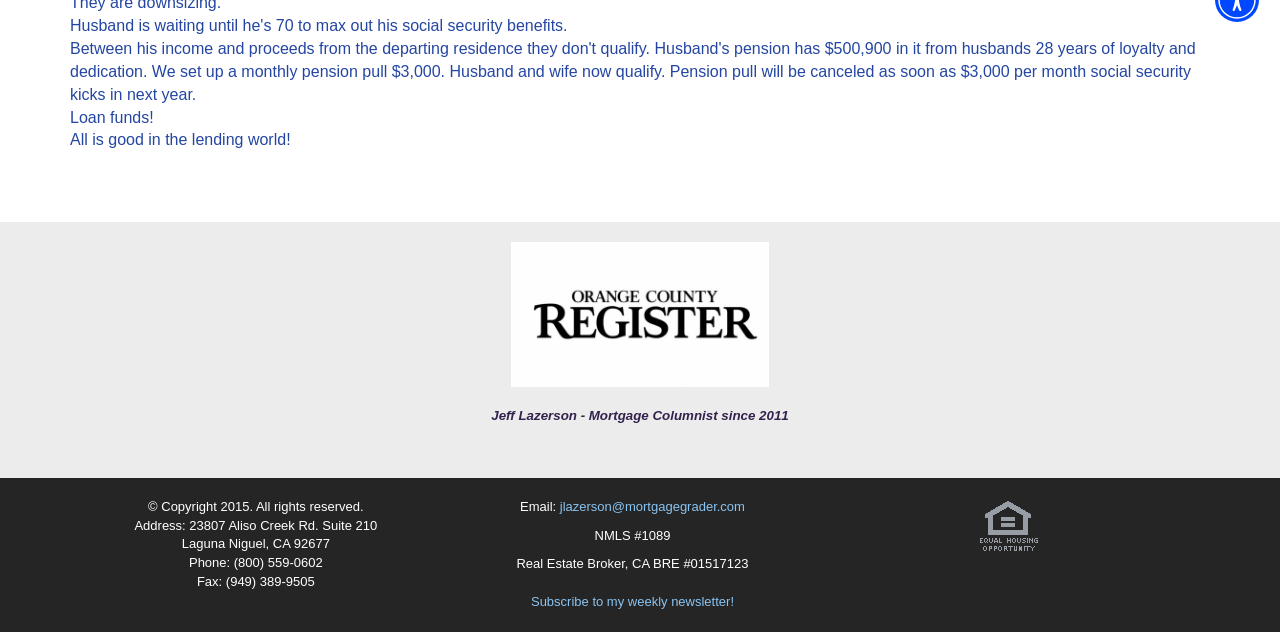Show the bounding box coordinates for the HTML element as described: "jlazerson@mortgagegrader.com".

[0.437, 0.78, 0.582, 0.804]